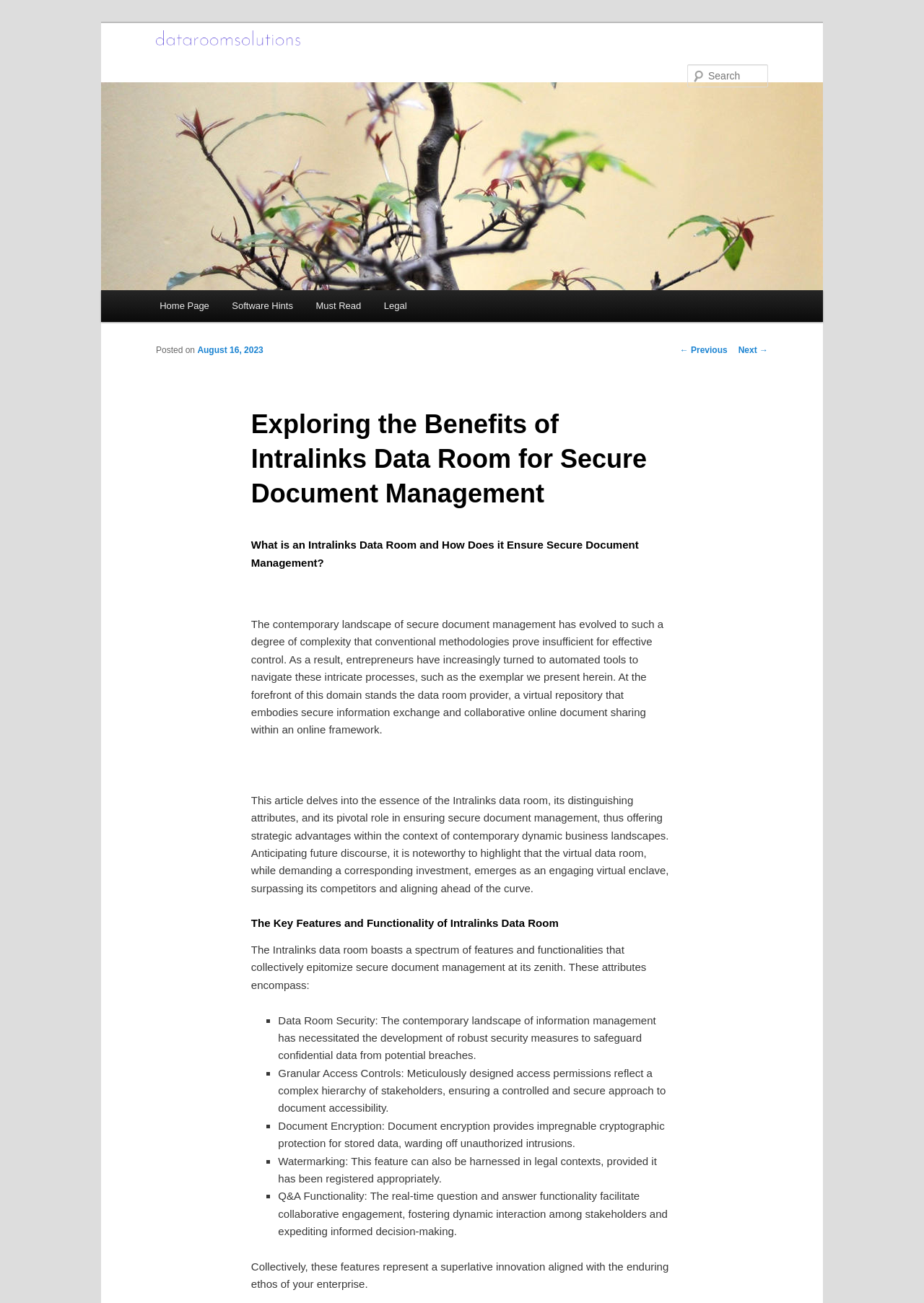Explain the contents of the webpage comprehensively.

The webpage is about Intralinks Data Room, a modern solution for secure document management. At the top left, there is a link to skip to the primary content. Next to it, there is a logo image, and a link to "dataroomsolutions.org" with an accompanying image. On the top right, there is a search bar with a "Search" label.

Below the search bar, there is a main menu with links to "Home Page", "Software Hints", "Must Read", and "Legal". On the right side of the main menu, there are links to navigate to previous and next posts.

The main content of the webpage is divided into sections. The first section has a heading "Exploring the Benefits of Intralinks Data Room for Secure Document Management" and a posted date "August 16, 2023". The section describes the benefits of using Intralinks Data Room for secure document management.

The next section has a heading "What is an Intralinks Data Room and How Does it Ensure Secure Document Management?" and provides a detailed explanation of the data room and its role in secure document management.

The following section has a heading "The Key Features and Functionality of Intralinks Data Room" and lists the features of the data room, including data room security, granular access controls, document encryption, watermarking, and Q&A functionality. Each feature is marked with a bullet point and has a brief description.

Overall, the webpage provides an overview of Intralinks Data Room and its features, highlighting its benefits and functionality in secure document management.